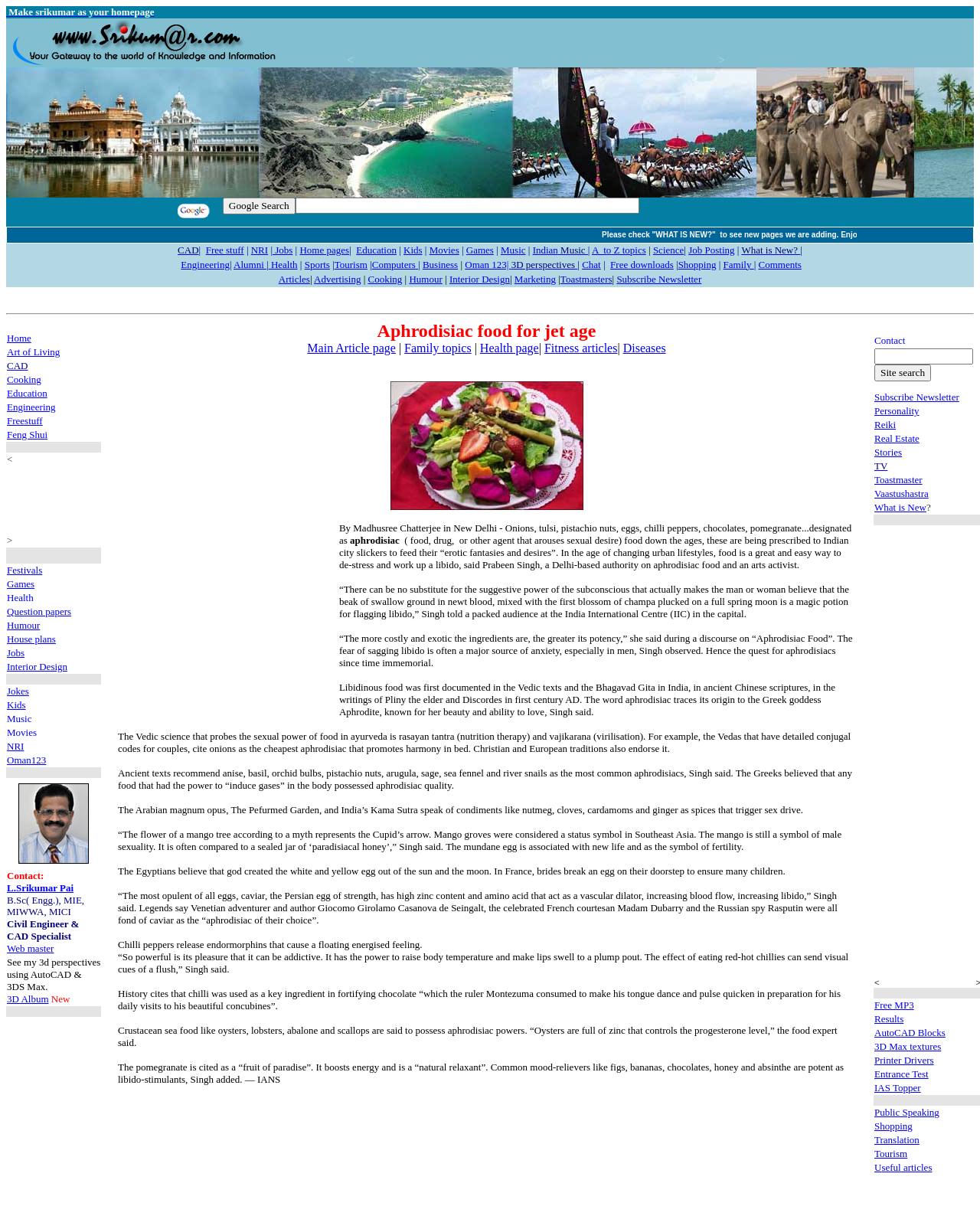Provide a one-word or short-phrase answer to the question:
What categories of topics are available on this webpage?

Various topics